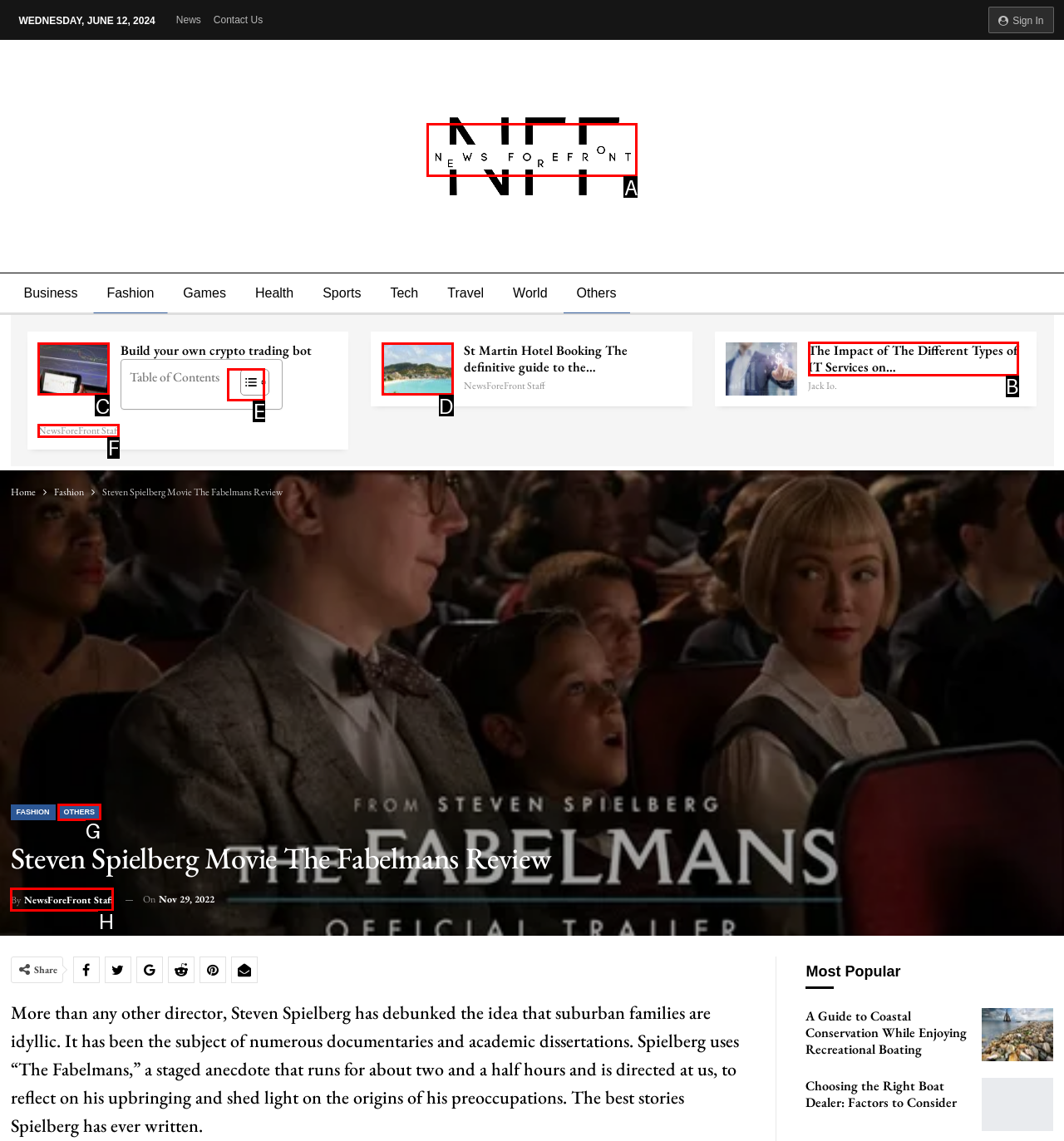Select the correct UI element to complete the task: Visit News ForeFront
Please provide the letter of the chosen option.

A